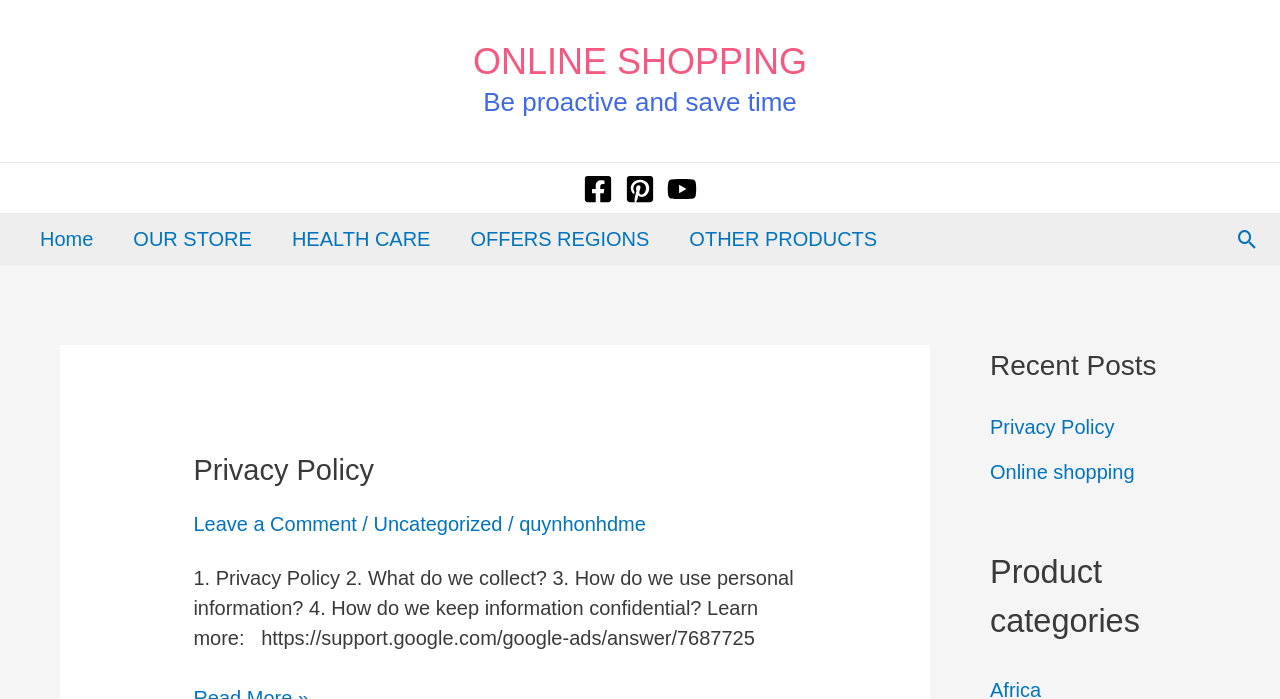Determine the bounding box coordinates in the format (top-left x, top-left y, bottom-right x, bottom-right y). Ensure all values are floating point numbers between 0 and 1. Identify the bounding box of the UI element described by: Leave a Comment

[0.151, 0.734, 0.279, 0.765]